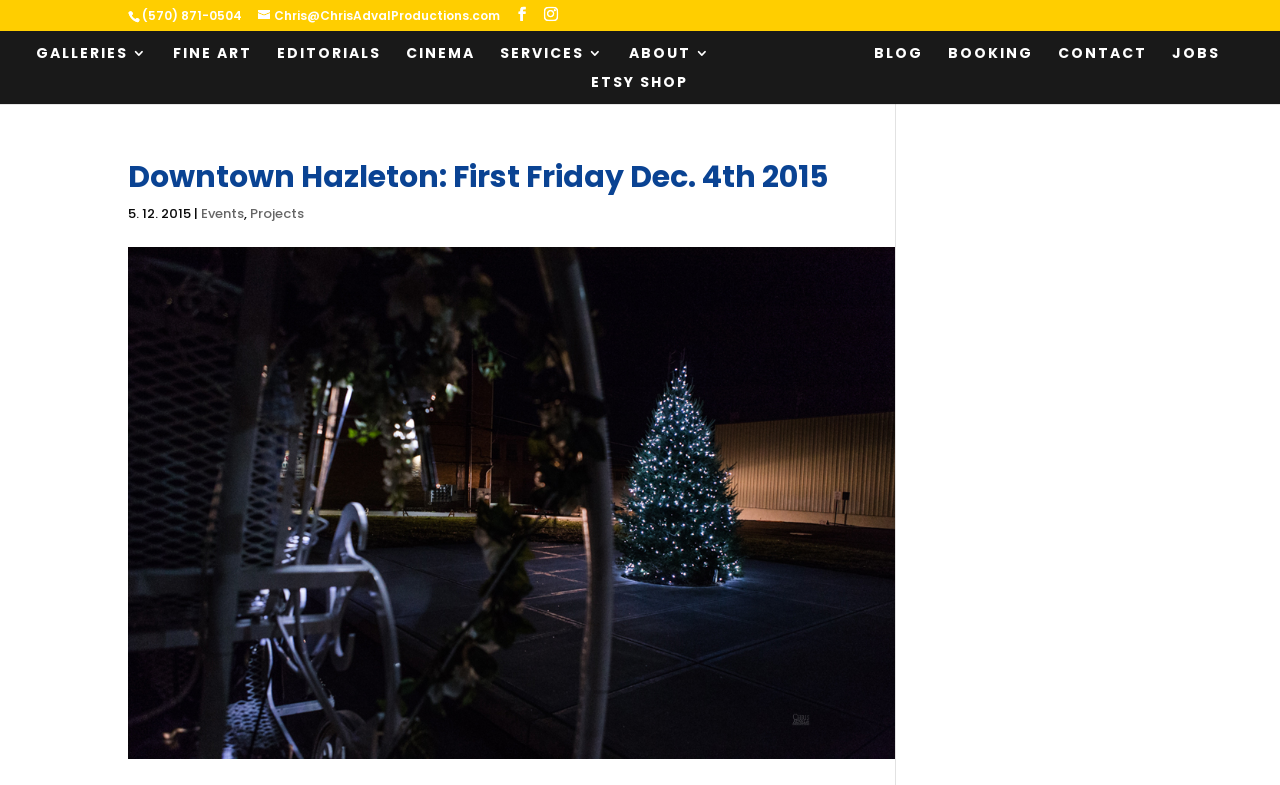Give a complete and precise description of the webpage's appearance.

The webpage appears to be a personal website or portfolio for Chris Adval Productions, with a focus on photography and creative services. At the top left, there is a phone number "(570) 871-0504" and an email address "Chris@ChrisAdvalProductions.com" with a small icon. Next to the email address, there are two small icons, possibly representing social media links.

Below these contact details, there is a navigation menu with seven links: "GALLERIES", "FINE ART", "EDITORIALS", "CINEMA", "SERVICES", "ABOUT", and "BLOG". These links are evenly spaced and take up the majority of the top section of the page.

On the right side of the page, there is a logo for Chris Adval Productions, which is an image with the text "Chris Adval Productions" embedded in it. Below the logo, there are four more links: "BOOKING", "CONTACT", "JOBS", and "ETSY SHOP".

The main content of the page appears to be an event announcement, with a heading "Downtown Hazleton: First Friday Dec. 4th 2015" and a subheading "5. 12. 2015". Below this, there are two links, "Events" and "Projects", separated by commas.

Overall, the webpage has a clean and organized layout, with a focus on showcasing the creative services and projects of Chris Adval Productions.